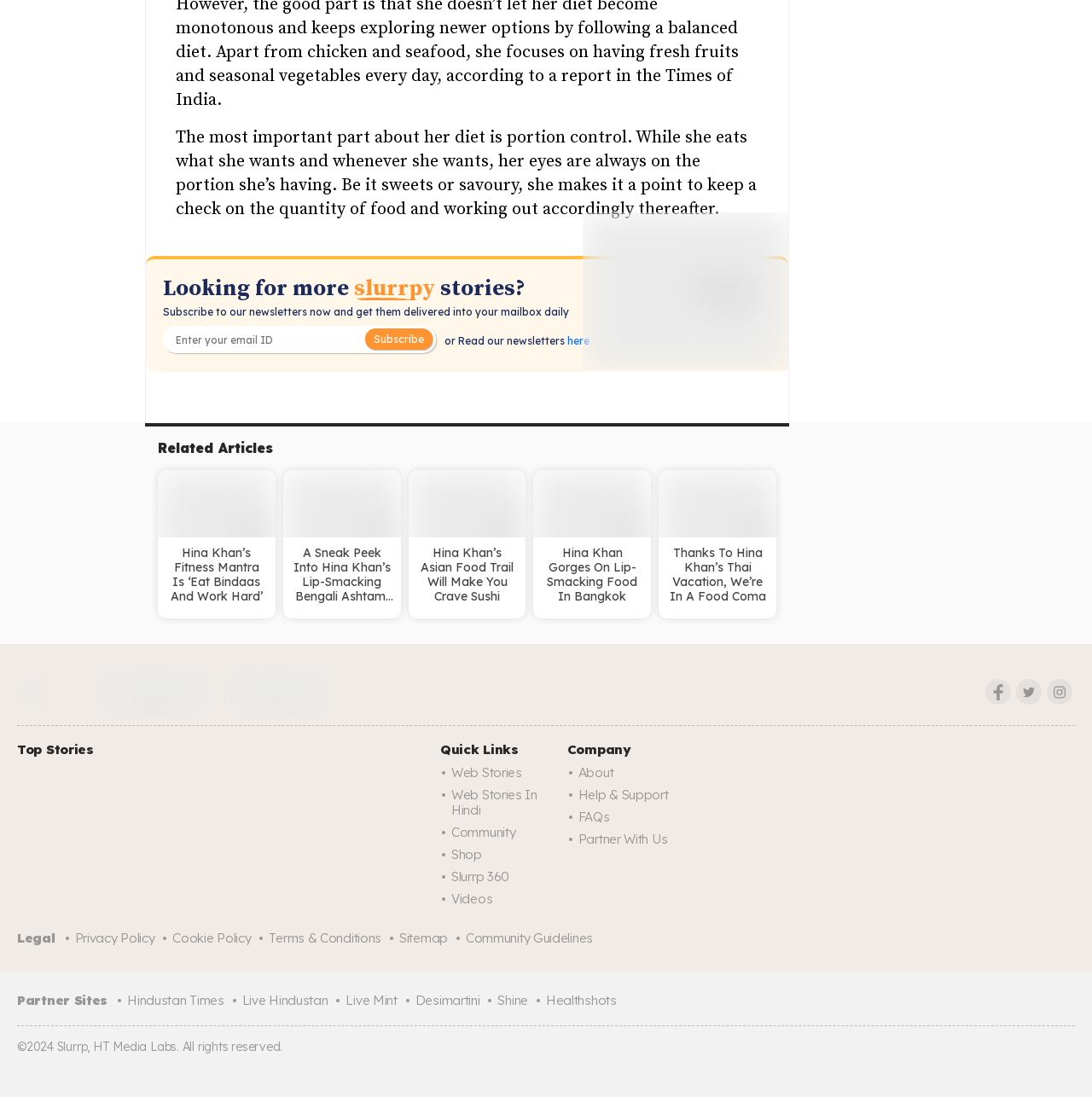How can you get the app? Refer to the image and provide a one-word or short phrase answer.

Get it on Google Play or Download on the App Store